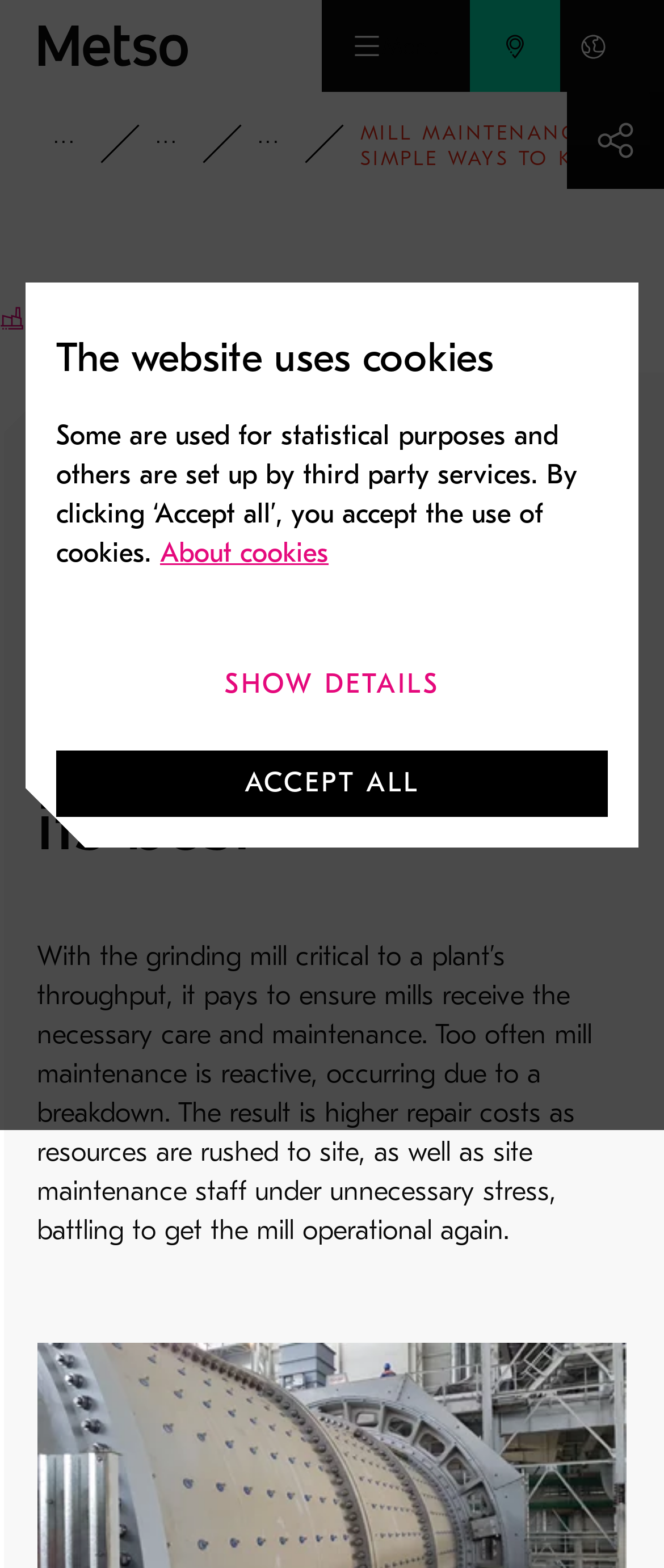Construct a comprehensive description capturing every detail on the webpage.

The webpage is about mill maintenance, specifically three simple ways to keep a mill operating at its best. At the top, there is a dialog box with a message about the website using cookies, accompanied by a link to learn more about cookies. Below this, there is a navigation menu with buttons to show details and accept all cookies.

The page has a header section with links to various Metso web sites, including Locations and Metso web sites, each accompanied by an image. There are also links to INSIGHTS, BLOG, and MINING AND METALS BLOG.

The main content of the page is headed by a title "Mill maintenance – 3 simple ways to keep your mill at its best" and a date "DEC 19, 2017". Below this, there is a paragraph of text that explains the importance of regular mill maintenance to prevent breakdowns and reduce repair costs. The text is accompanied by an image.

At the bottom of the page, there is a button to show more content. Overall, the page has a total of 7 images, 13 links, 5 buttons, and 7 static text elements.